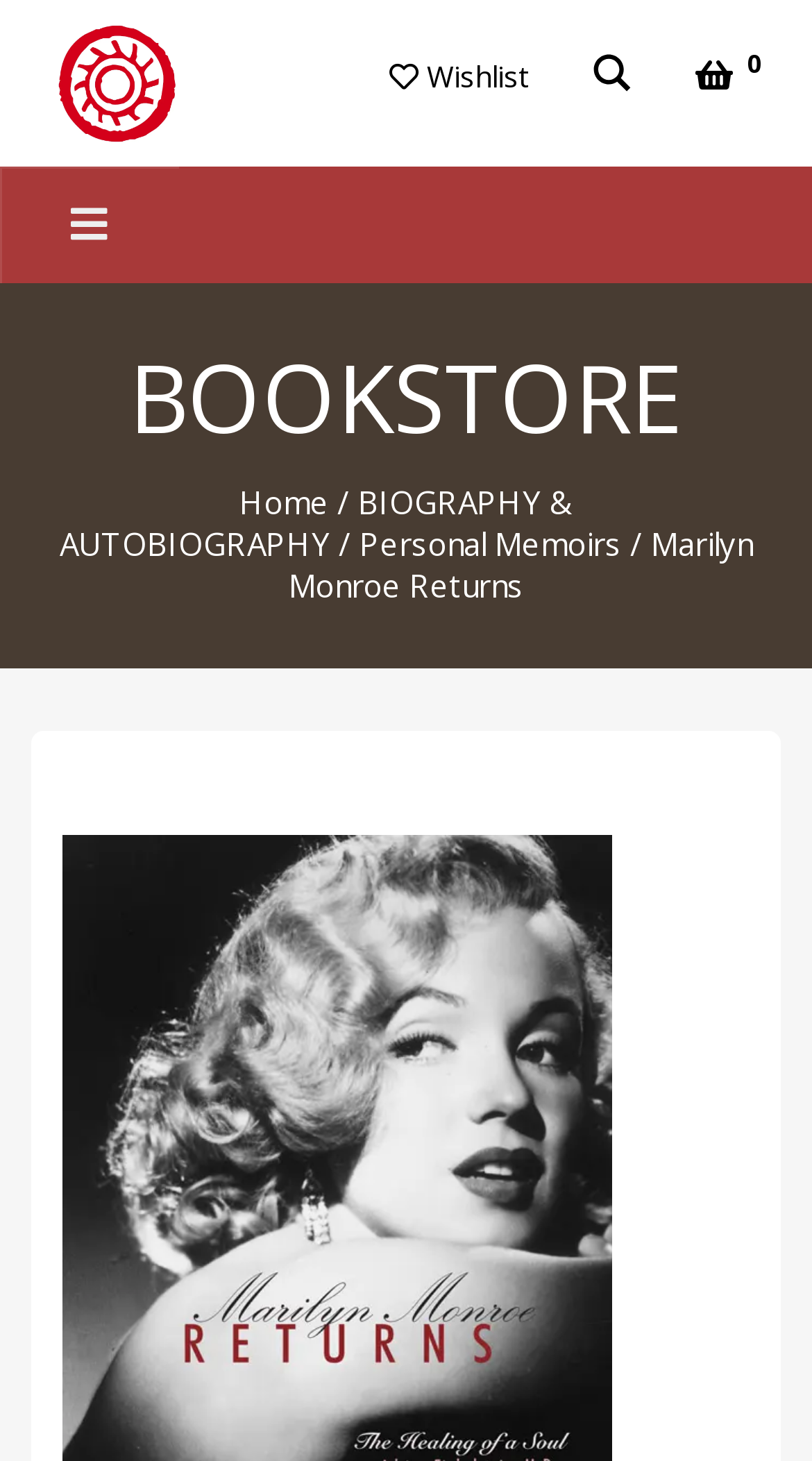Answer the following query concisely with a single word or phrase:
What is the publisher of the book?

Red Wheel/Weiser